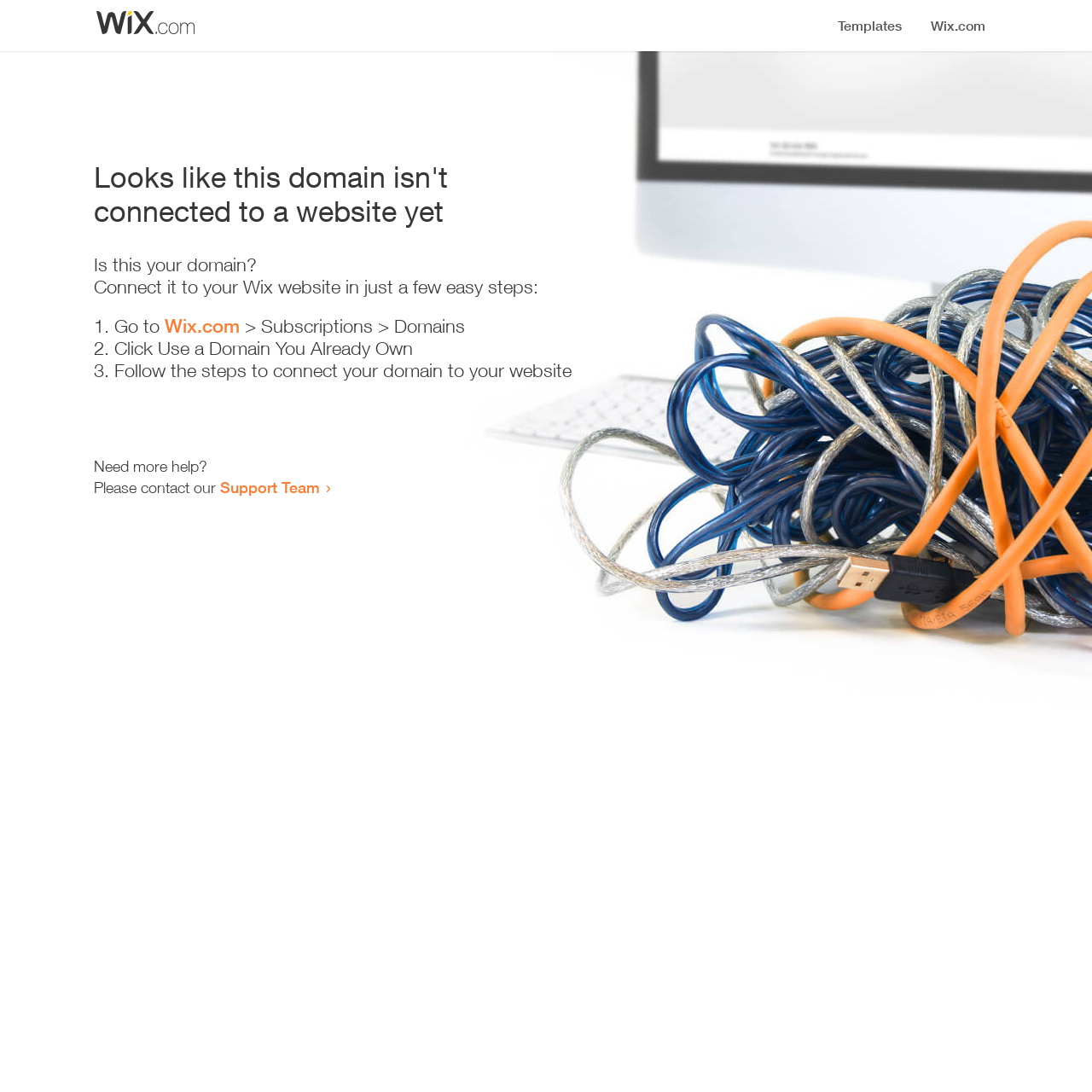Is this webpage related to Wix?
Refer to the image and provide a concise answer in one word or phrase.

Yes